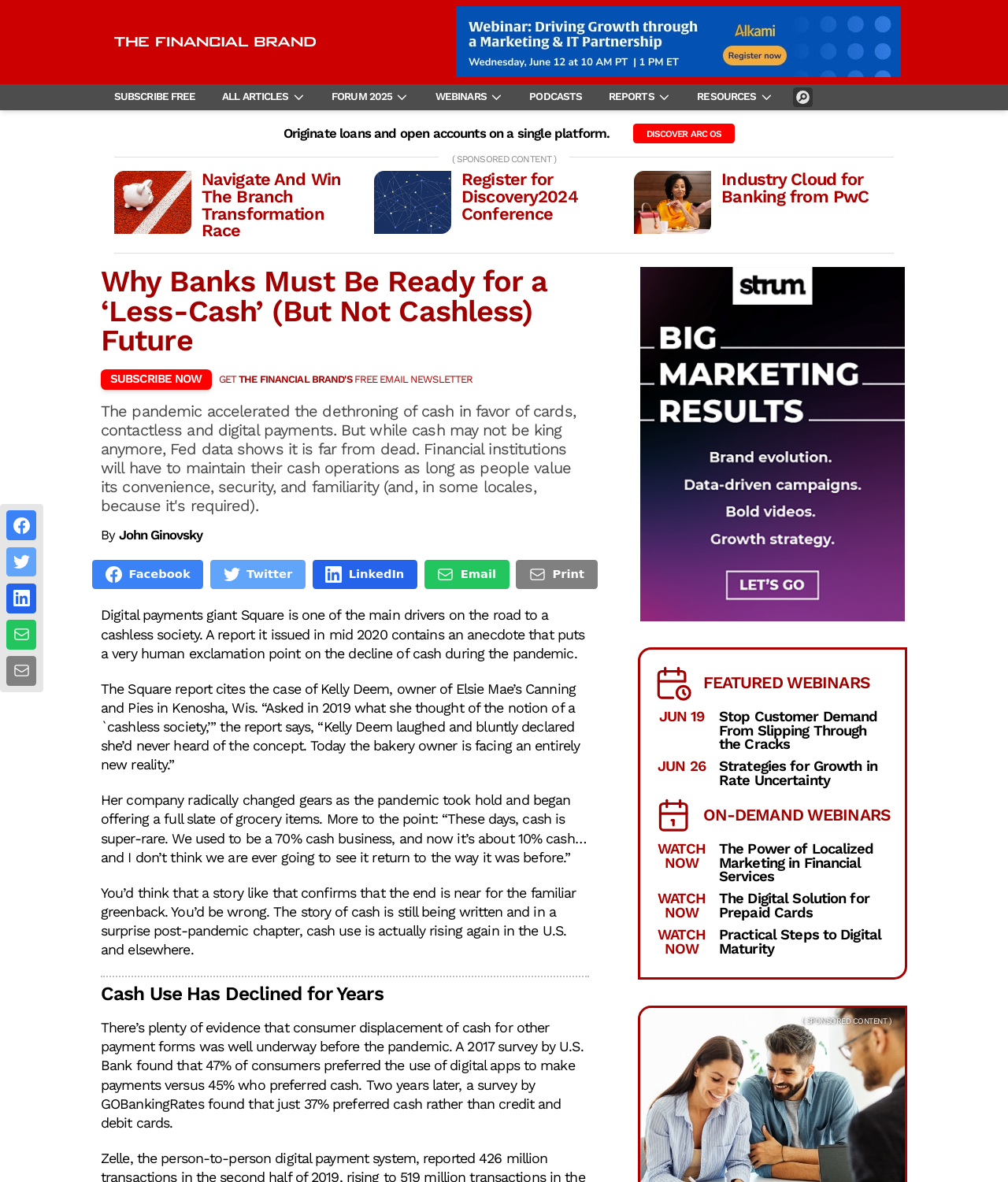What is the name of the bakery mentioned?
Answer the question with a detailed and thorough explanation.

The question asks for the name of the bakery mentioned in the article. By reading the article, we can find the name of the bakery, 'Elsie Mae's Canning and Pies', which is mentioned as an example of a business that has seen a decline in cash usage.